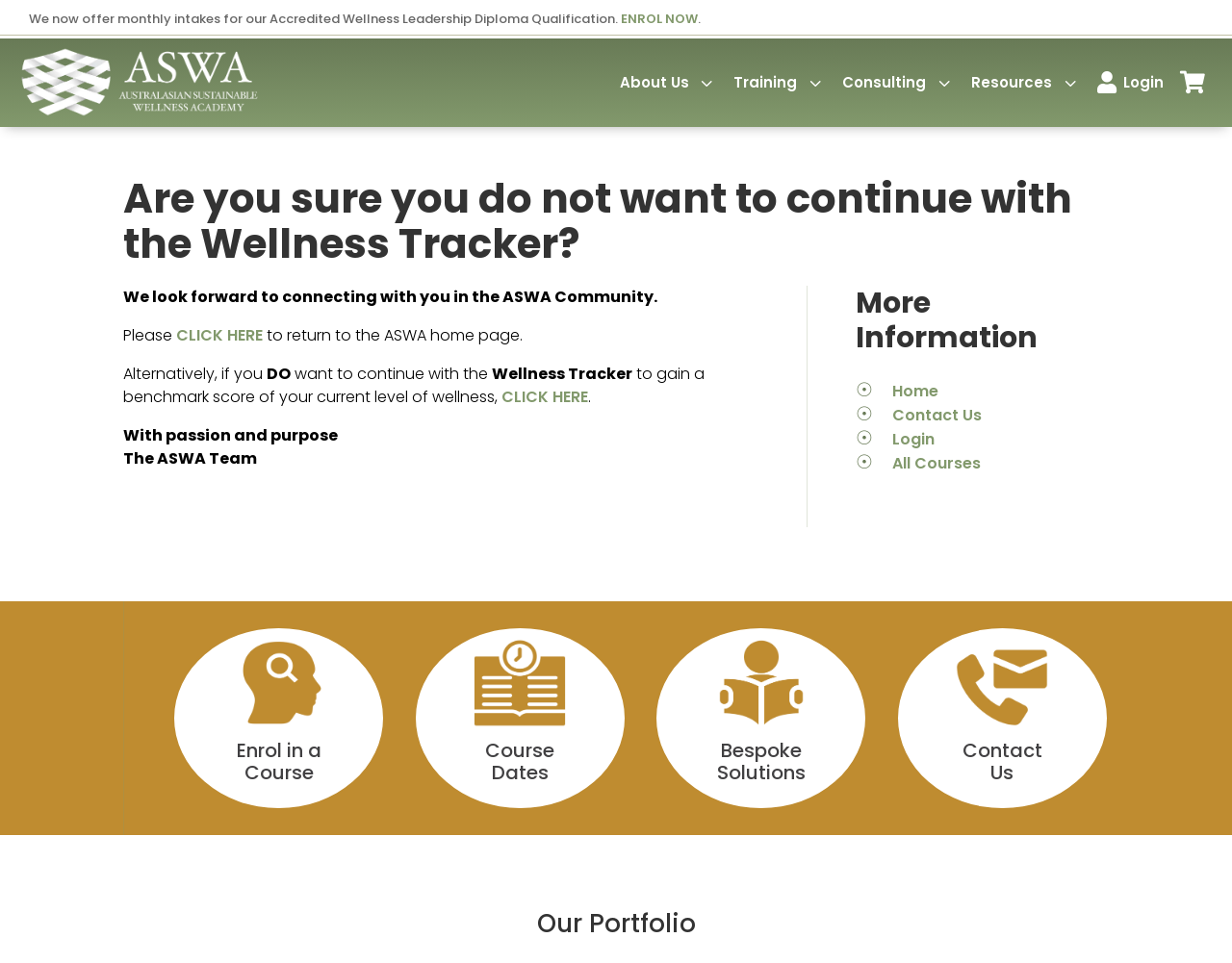What is the name of the team mentioned at the bottom of the page?
Kindly offer a comprehensive and detailed response to the question.

The webpage ends with a farewell message from 'The ASWA Team', indicating that this is the name of the team behind the webpage.